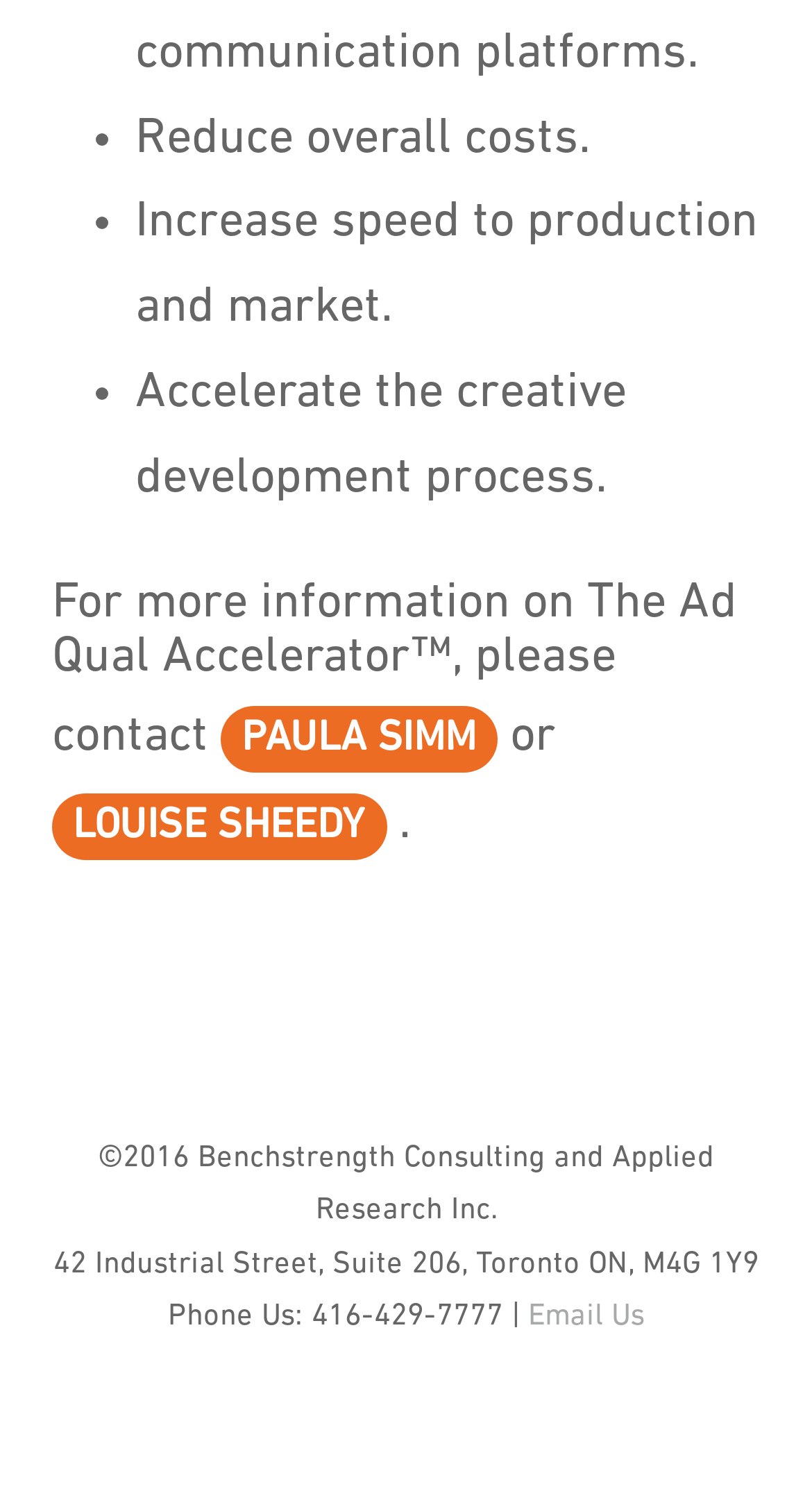Give a succinct answer to this question in a single word or phrase: 
What is the company's address?

42 Industrial Street, Suite 206, Toronto ON, M4G 1Y9